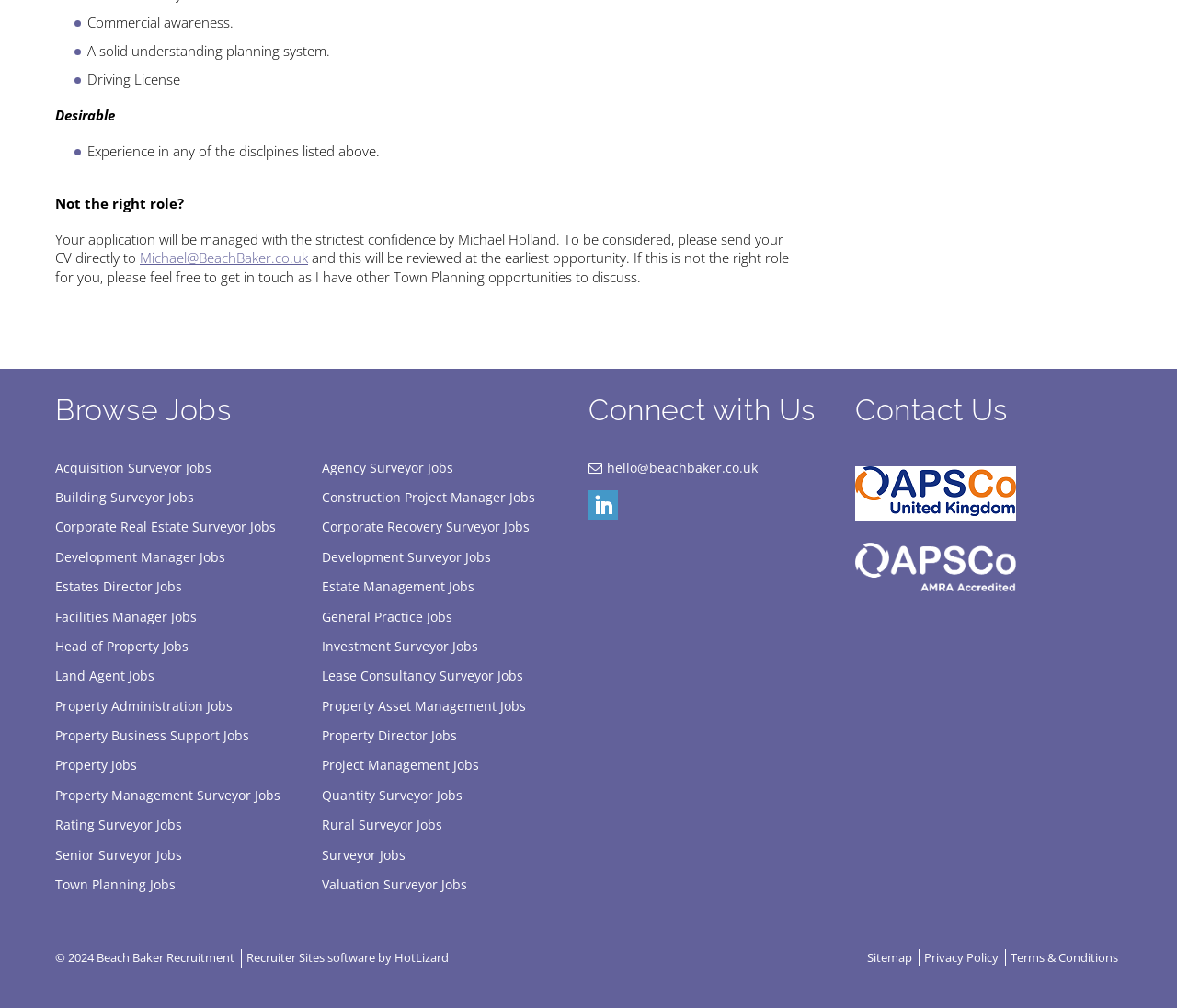What type of jobs are listed?
Please use the image to provide a one-word or short phrase answer.

Town Planning Jobs